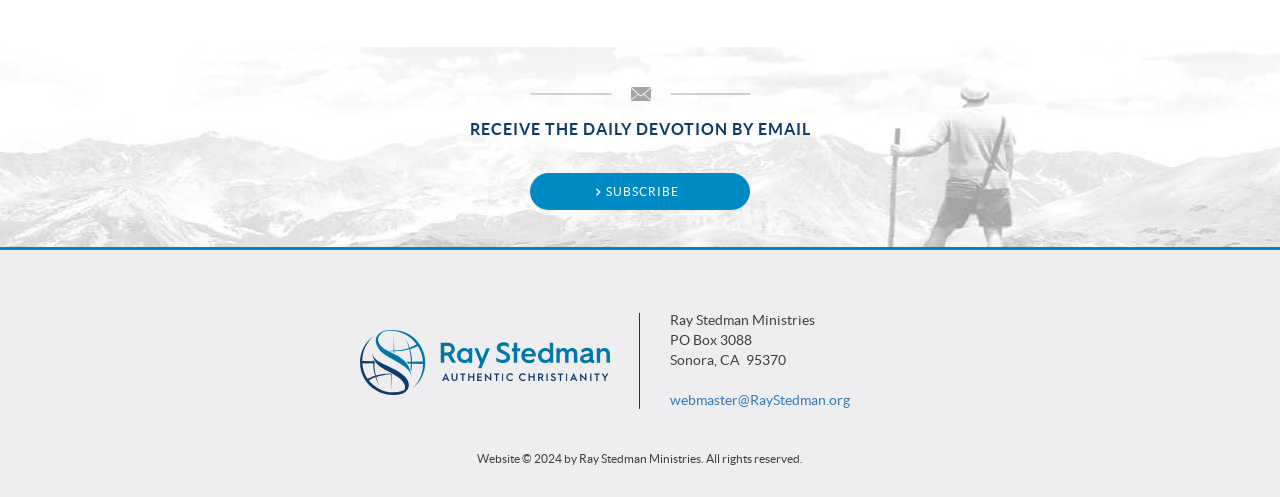Carefully examine the image and provide an in-depth answer to the question: How can I contact the webmaster?

I found the contact information for the webmaster by looking at the link element that says 'webmaster@RayStedman.org'.